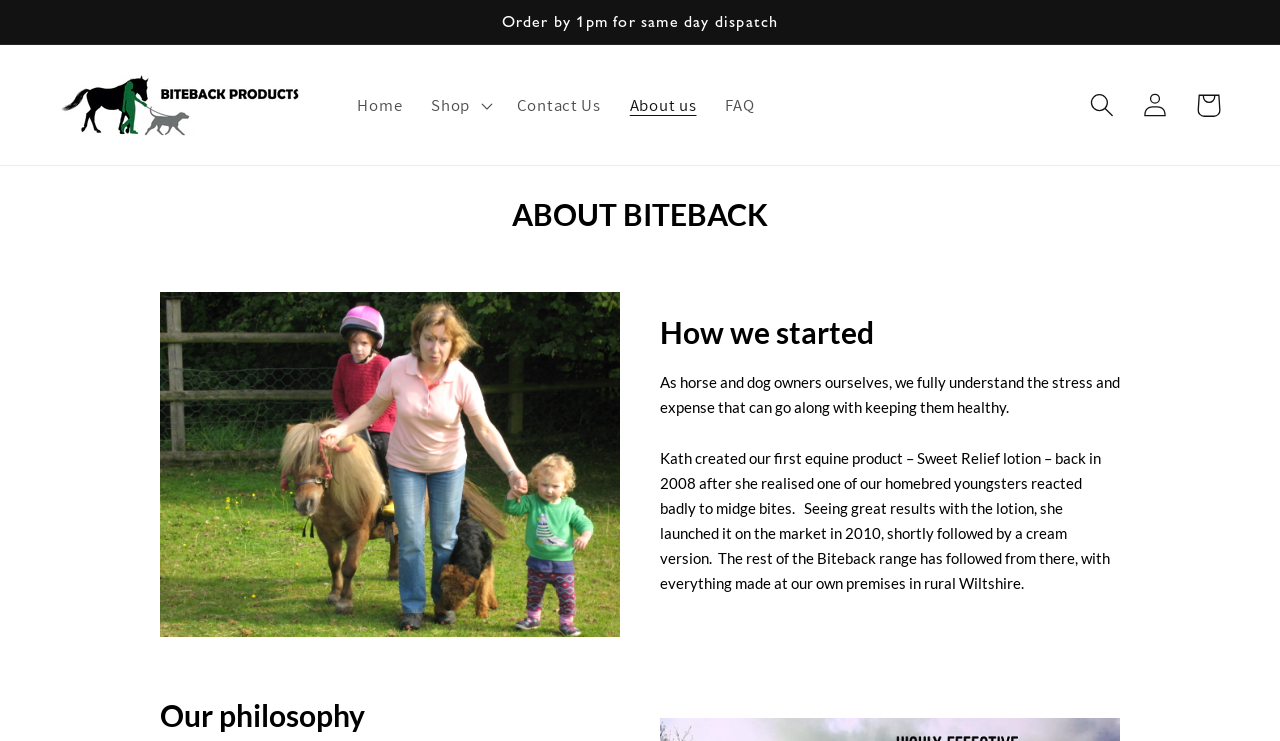What is the purpose of the products?
Based on the screenshot, give a detailed explanation to answer the question.

The purpose of the products is for itchy horses and dogs, which can be inferred from the meta description and the content of the webpage, especially the text 'As horse and dog owners ourselves...'.